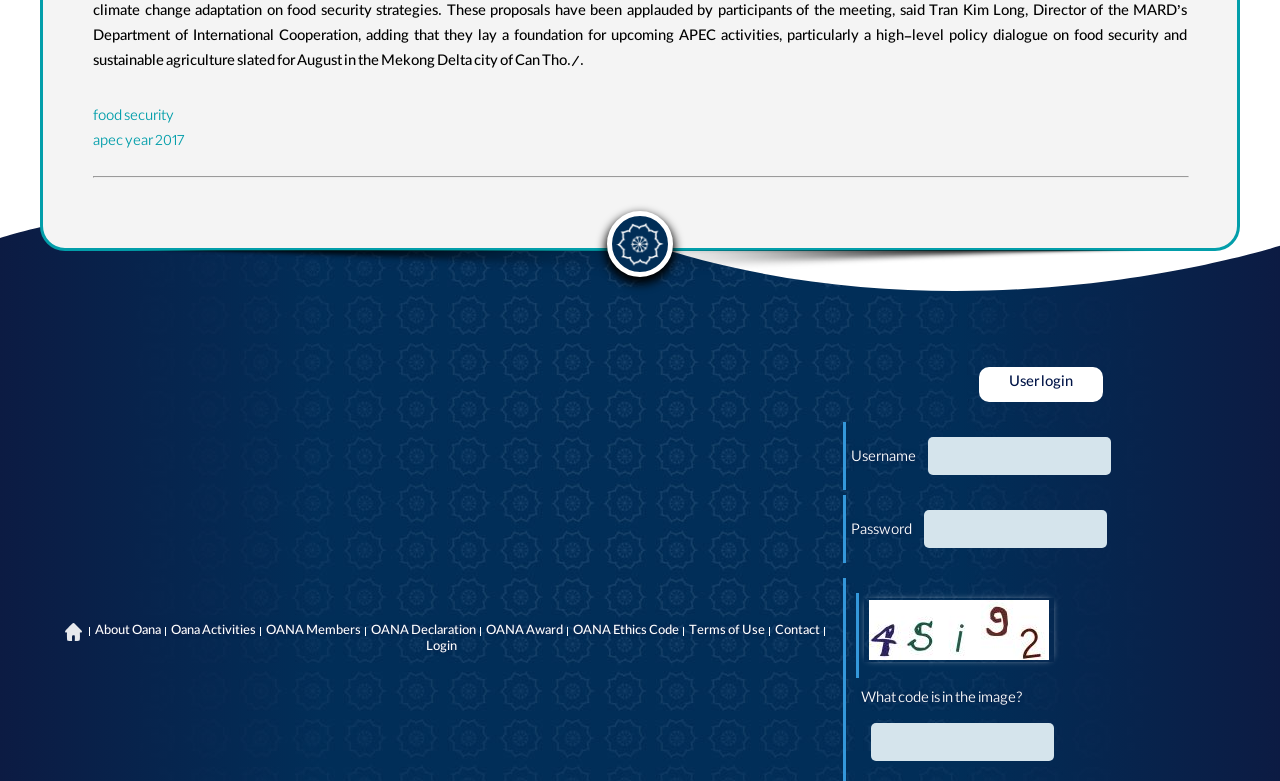What is the purpose of the image with a caption?
Kindly answer the question with as much detail as you can.

The image with a caption is used for CAPTCHA verification, which is a security feature to ensure that the user is not a robot. This is evident from the image's description as 'Image CAPTCHA' and the accompanying text 'What code is in the image?'.